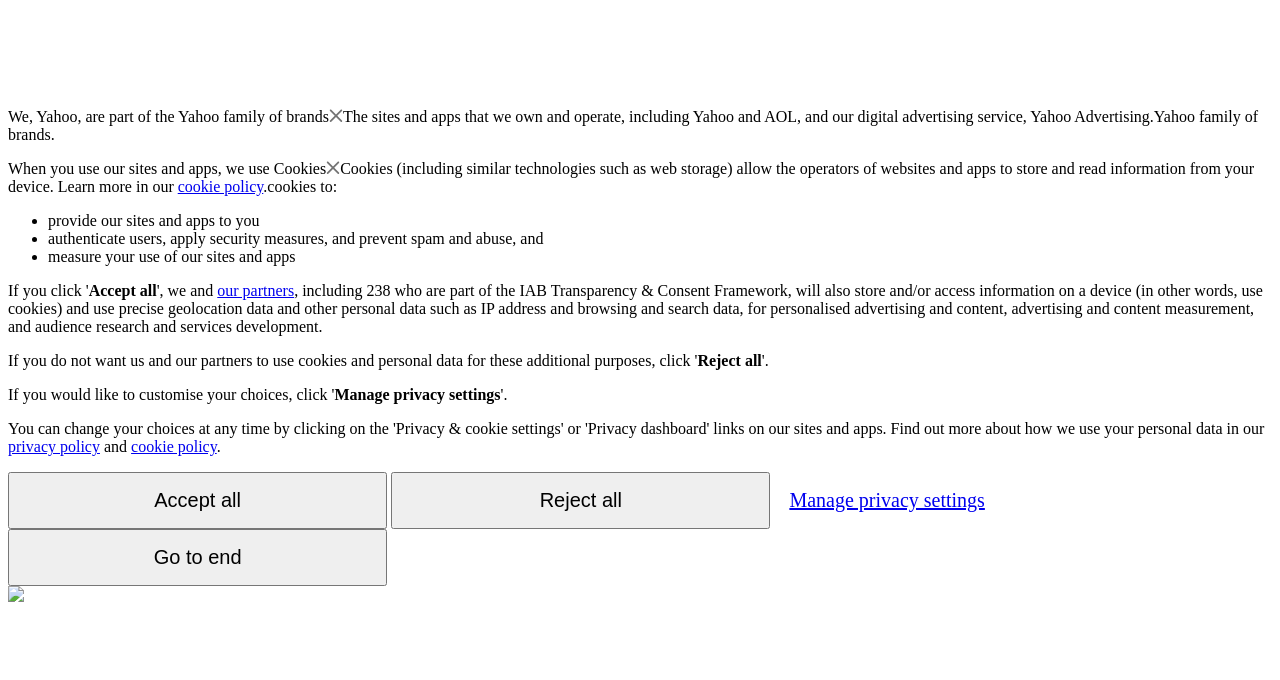Provide an in-depth caption for the webpage.

This webpage appears to be a privacy policy or consent page for Yahoo. At the top, there is a brief introduction stating that Yahoo is part of the Yahoo family of brands. Below this, there is a section explaining how Yahoo uses cookies and other technologies to store and read information from devices. This section includes a link to the cookie policy.

The page then lists the purposes of using cookies, including providing sites and apps, authenticating users, applying security measures, and measuring site and app usage. Each purpose is marked with a bullet point.

Following this, there are three buttons: "Accept all", "Reject all", and "Manage privacy settings". The "Accept all" button is located near the top of this section, while the "Reject all" button is positioned below it. The "Manage privacy settings" button is located at the bottom of this section.

Additionally, there is a paragraph of text explaining how Yahoo's partners, including those part of the IAB Transparency & Consent Framework, will also store and access information on devices for personalized advertising and content, among other purposes.

At the bottom of the page, there are links to the privacy policy and cookie policy, as well as a "Go to end" button. There is also a small image located at the very bottom of the page.